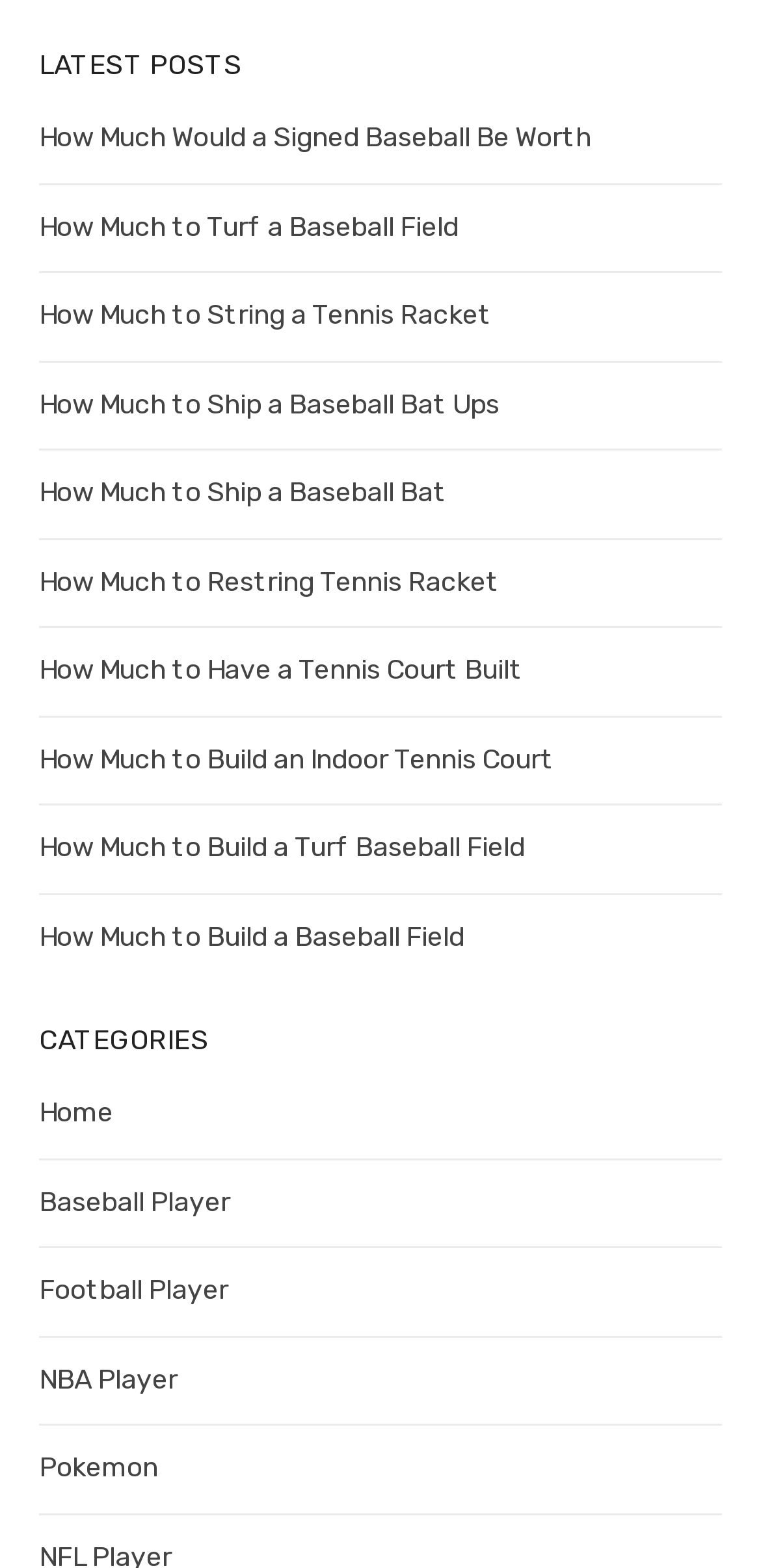Pinpoint the bounding box coordinates of the element you need to click to execute the following instruction: "go to home page". The bounding box should be represented by four float numbers between 0 and 1, in the format [left, top, right, bottom].

[0.051, 0.699, 0.149, 0.721]